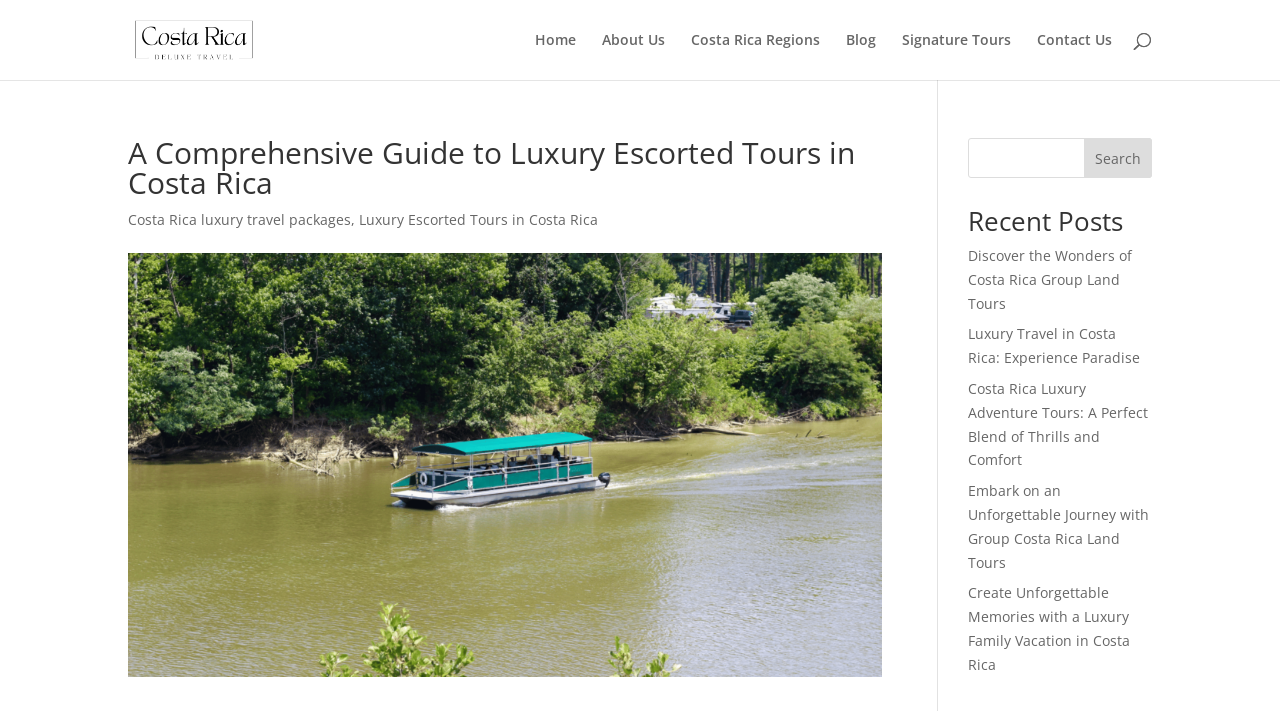Your task is to extract the text of the main heading from the webpage.

A Comprehensive Guide to Luxury Escorted Tours in Costa Rica